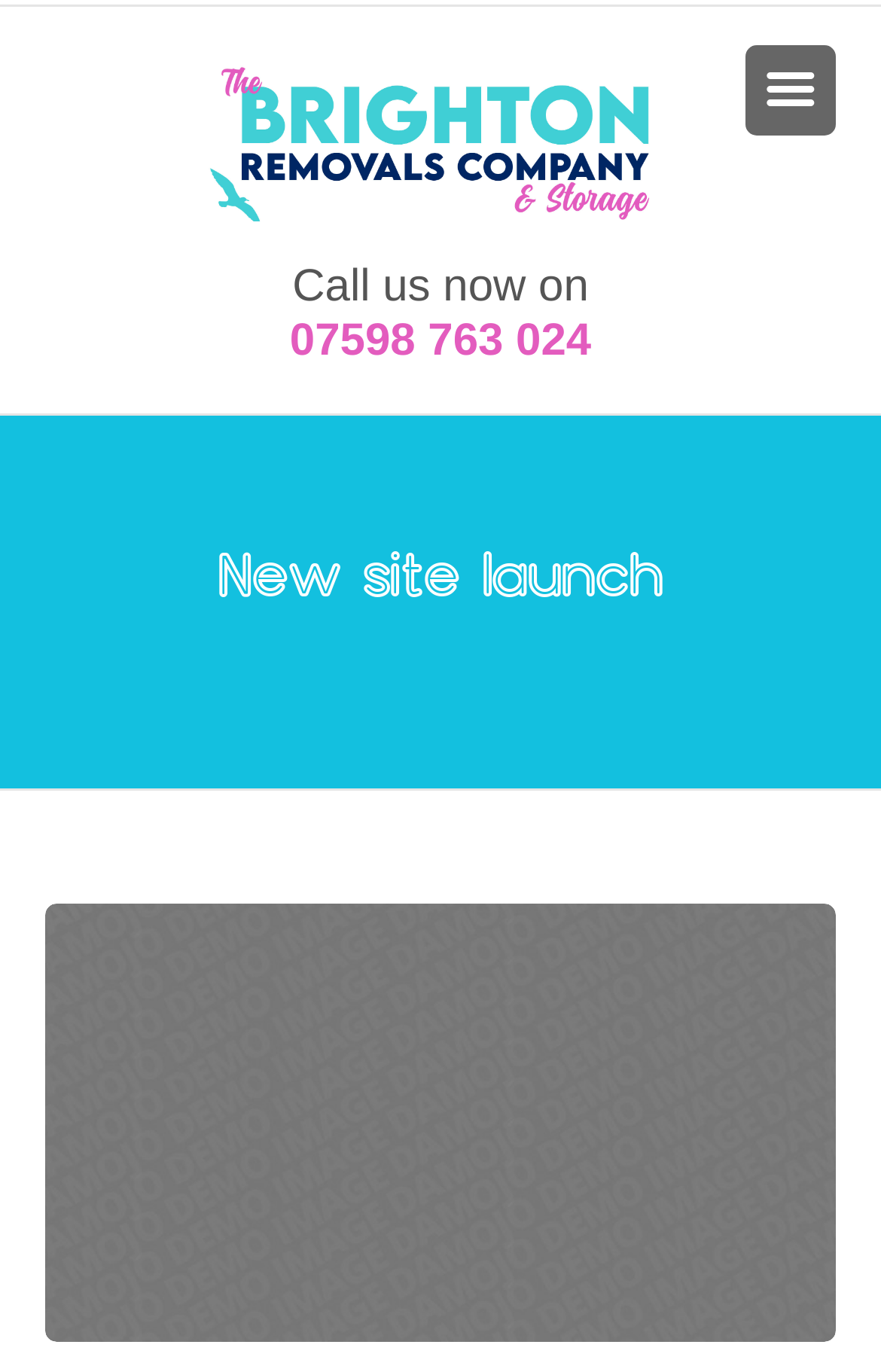What is the purpose of the combobox?
Deliver a detailed and extensive answer to the question.

I determined the purpose of the combobox by examining its properties, which indicate that it has a popup menu and is not currently expanded.